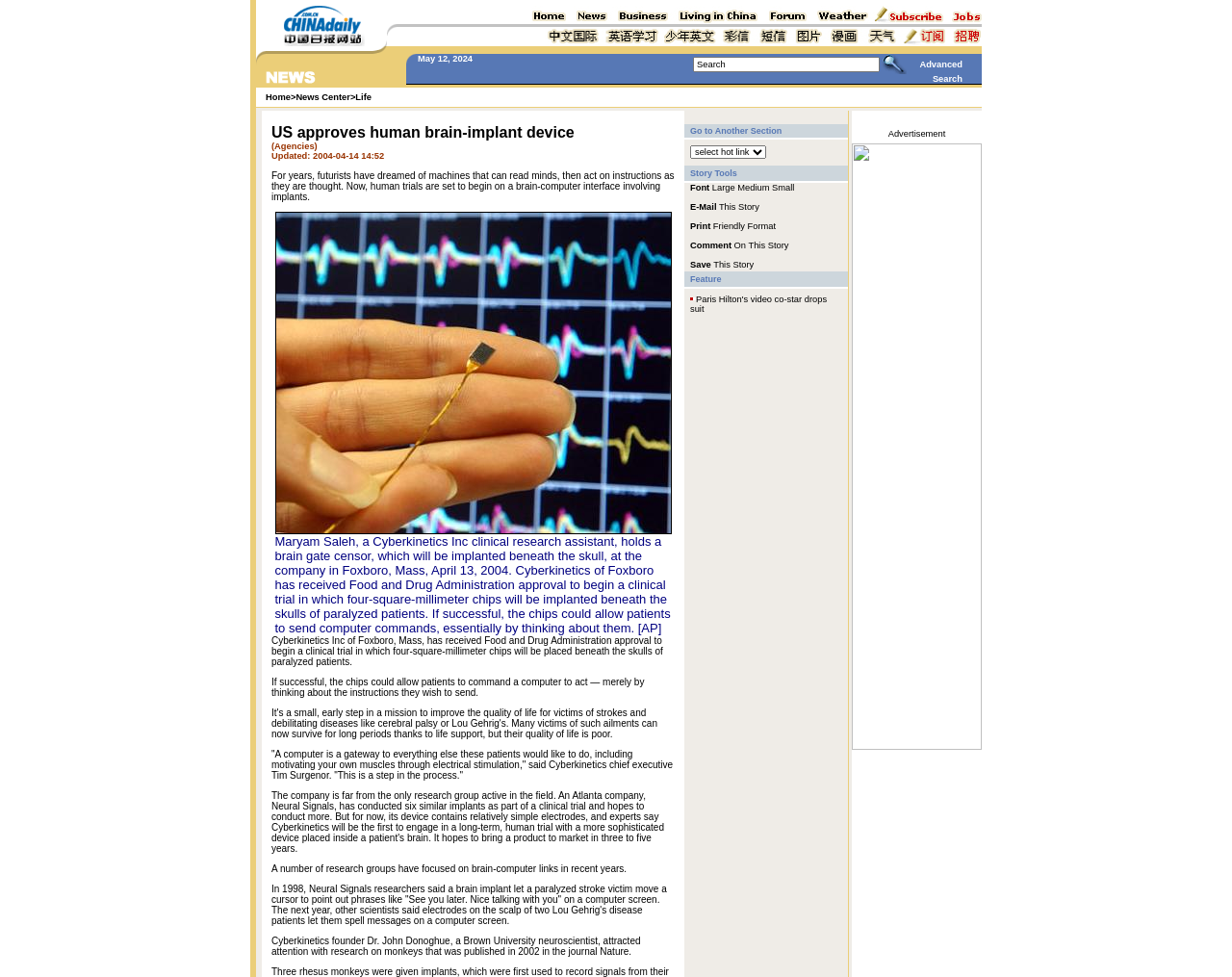What is the size of the chip?
Observe the image and answer the question with a one-word or short phrase response.

Four-square-millimeter